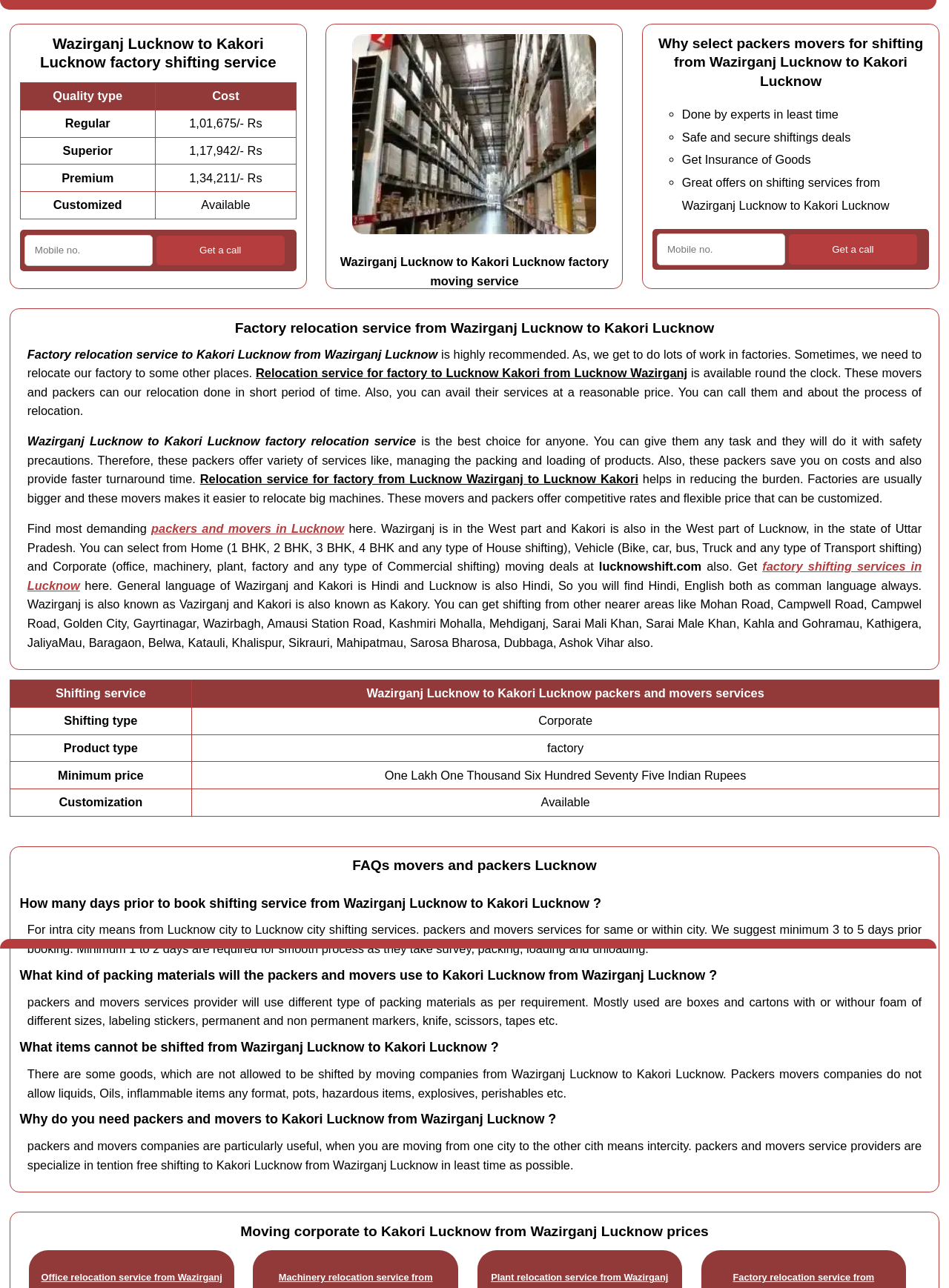Utilize the details in the image to give a detailed response to the question: How many days prior to book shifting service from Wazirganj Lucknow to Kakori Lucknow?

The webpage provides information about the recommended time to book shifting services from Wazirganj Lucknow to Kakori Lucknow. According to the text, it is suggested to book the service at least 3 to 5 days prior to the shifting date.